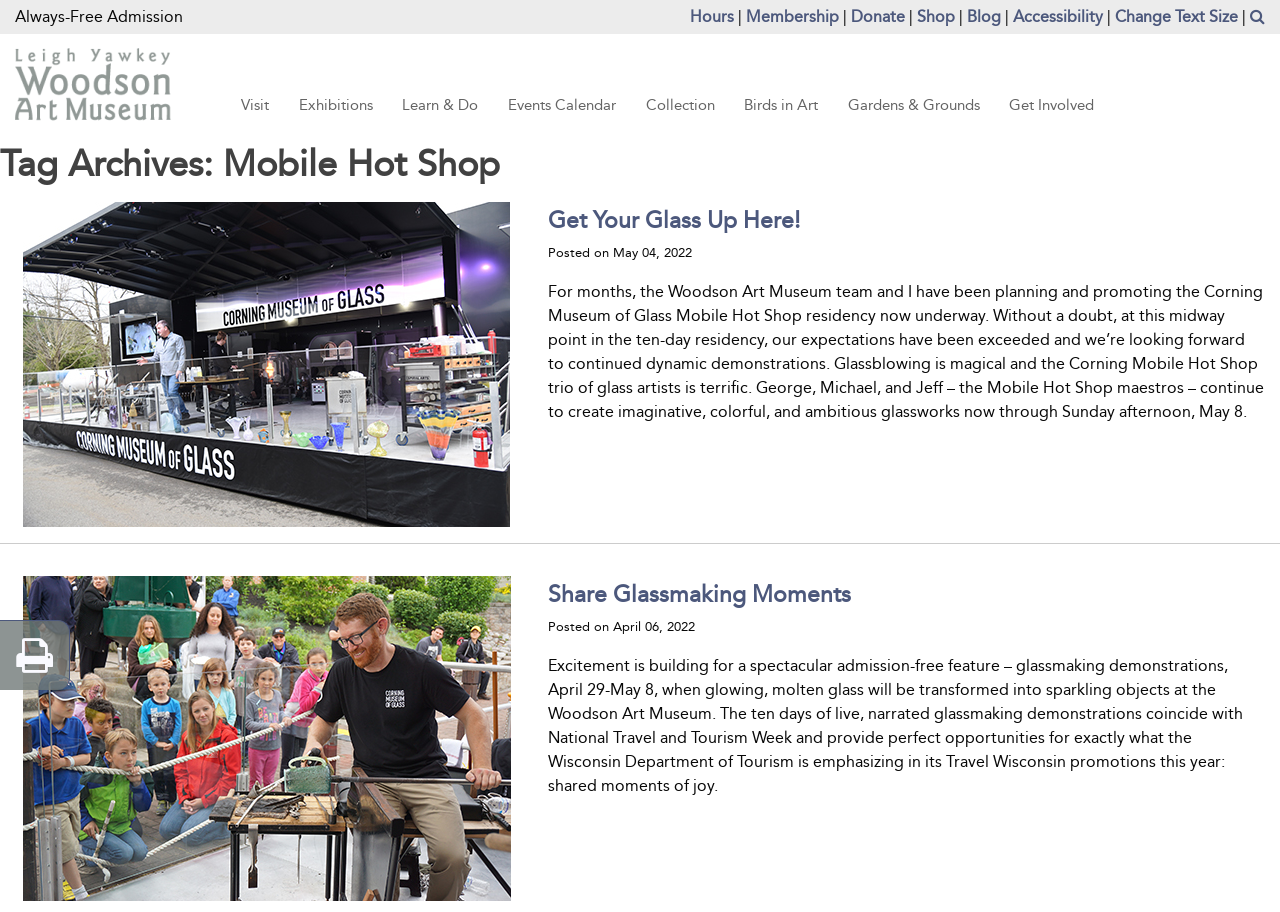Extract the heading text from the webpage.

Tag Archives: Mobile Hot Shop